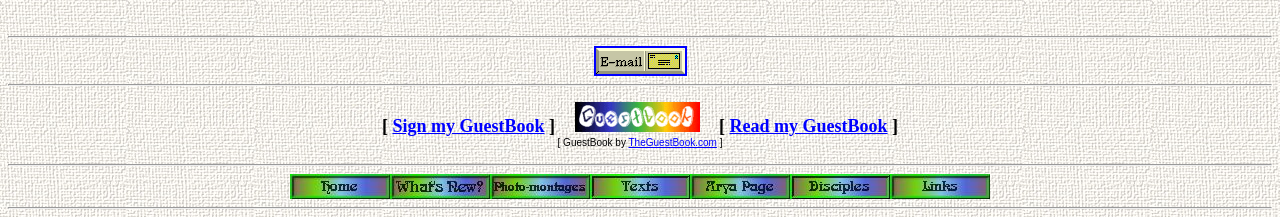Determine the bounding box coordinates of the section to be clicked to follow the instruction: "Sign my GuestBook". The coordinates should be given as four float numbers between 0 and 1, formatted as [left, top, right, bottom].

[0.307, 0.534, 0.425, 0.626]